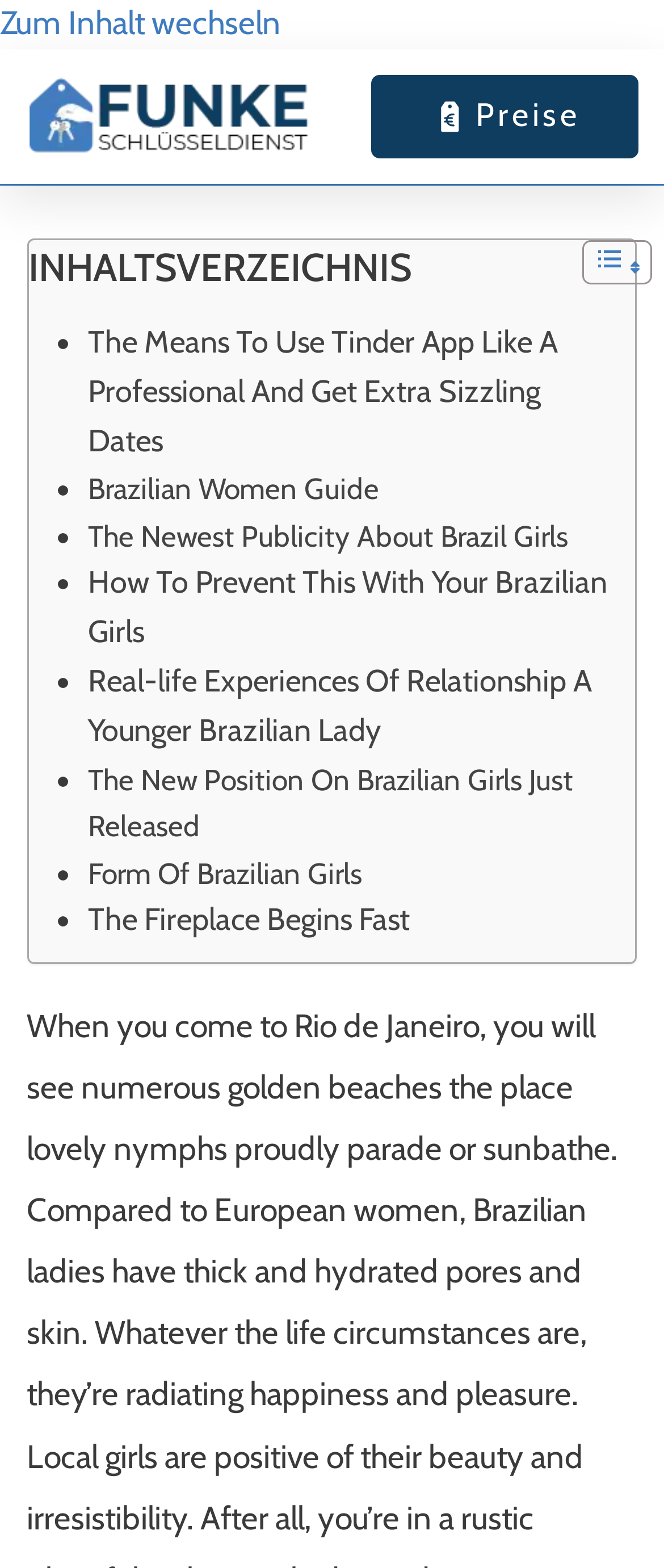Generate a comprehensive description of the webpage.

This webpage appears to be an article or blog post about Brazilian girls or women, with a focus on relationships and dating. At the top of the page, there are three links: "Zum Inhalt wechseln", an empty link, and "Preise", which is accompanied by a small image. 

Below these links, there is a table layout that takes up most of the page. The table has a heading "INHALTSVERZEICHNIS" (which means "Table of Contents" in German) and is divided into several sections. Each section is marked with a bullet point (•) and contains a link to a related article or topic. The links are arranged in a vertical list, with the bullet points aligned to the left. The topics of the links include using Tinder, guides to Brazilian women, and real-life experiences of relationships with Brazilian girls.

There are also three small images scattered throughout the table, two of which are located near the top and one near the bottom. The images are not described, so their content is unknown. Overall, the webpage appears to be a collection of resources and articles related to dating and relationships with Brazilian women.